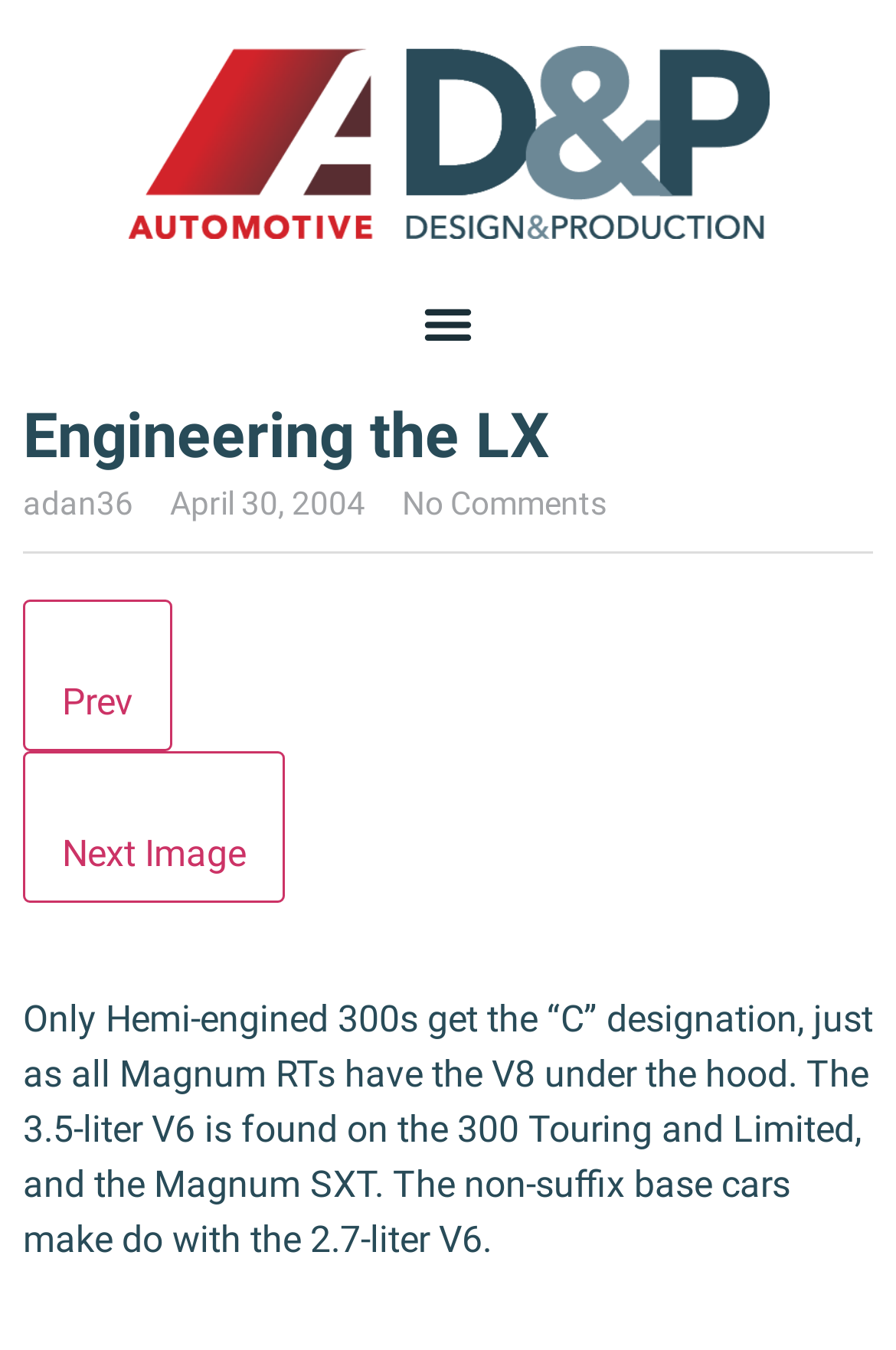Identify the bounding box for the UI element described as: "No Comments". The coordinates should be four float numbers between 0 and 1, i.e., [left, top, right, bottom].

[0.449, 0.356, 0.677, 0.392]